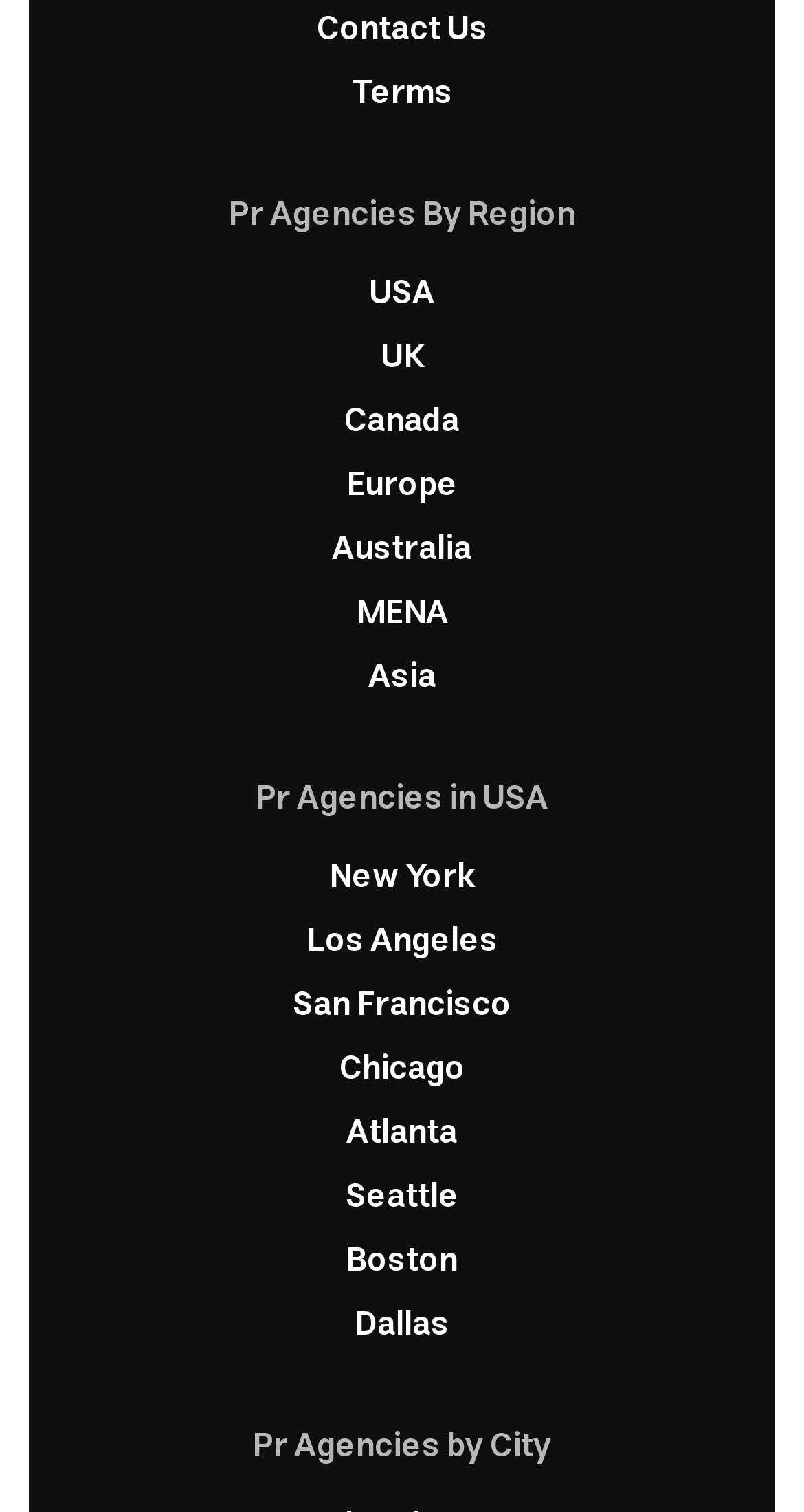Bounding box coordinates are specified in the format (top-left x, top-left y, bottom-right x, bottom-right y). All values are floating point numbers bounded between 0 and 1. Please provide the bounding box coordinate of the region this sentence describes: Chicago

[0.126, 0.691, 0.874, 0.723]